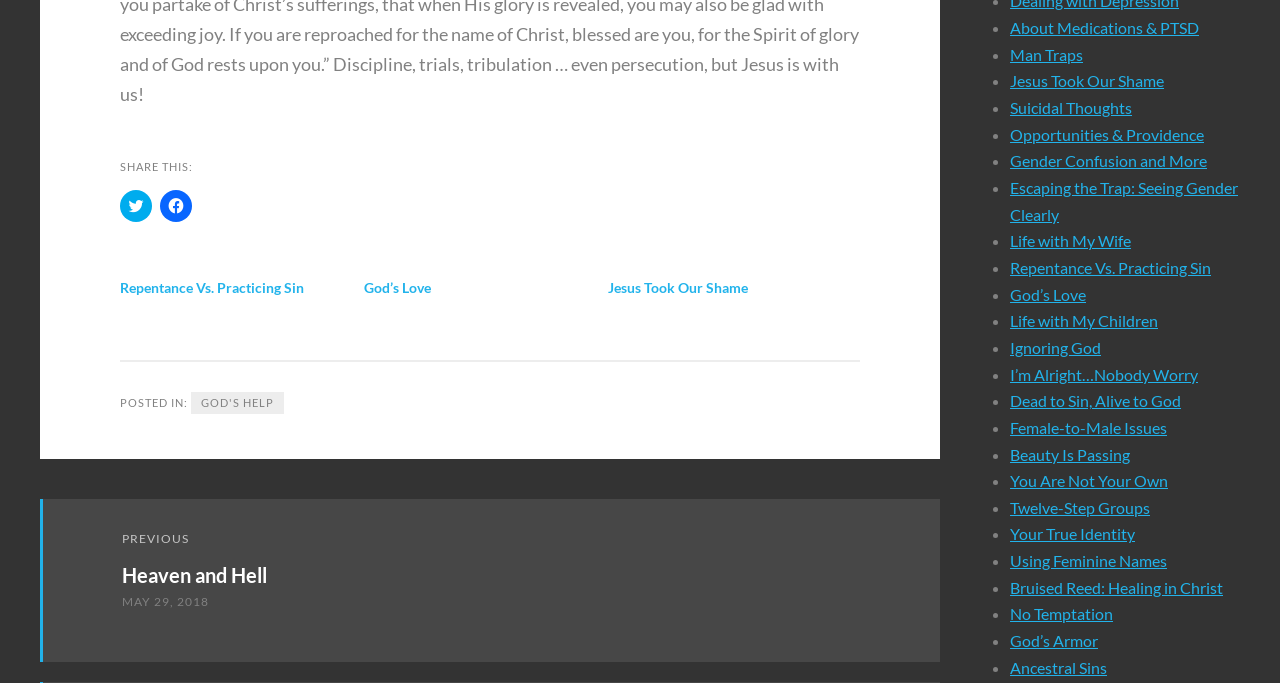How many social media platforms are available for sharing?
Your answer should be a single word or phrase derived from the screenshot.

2